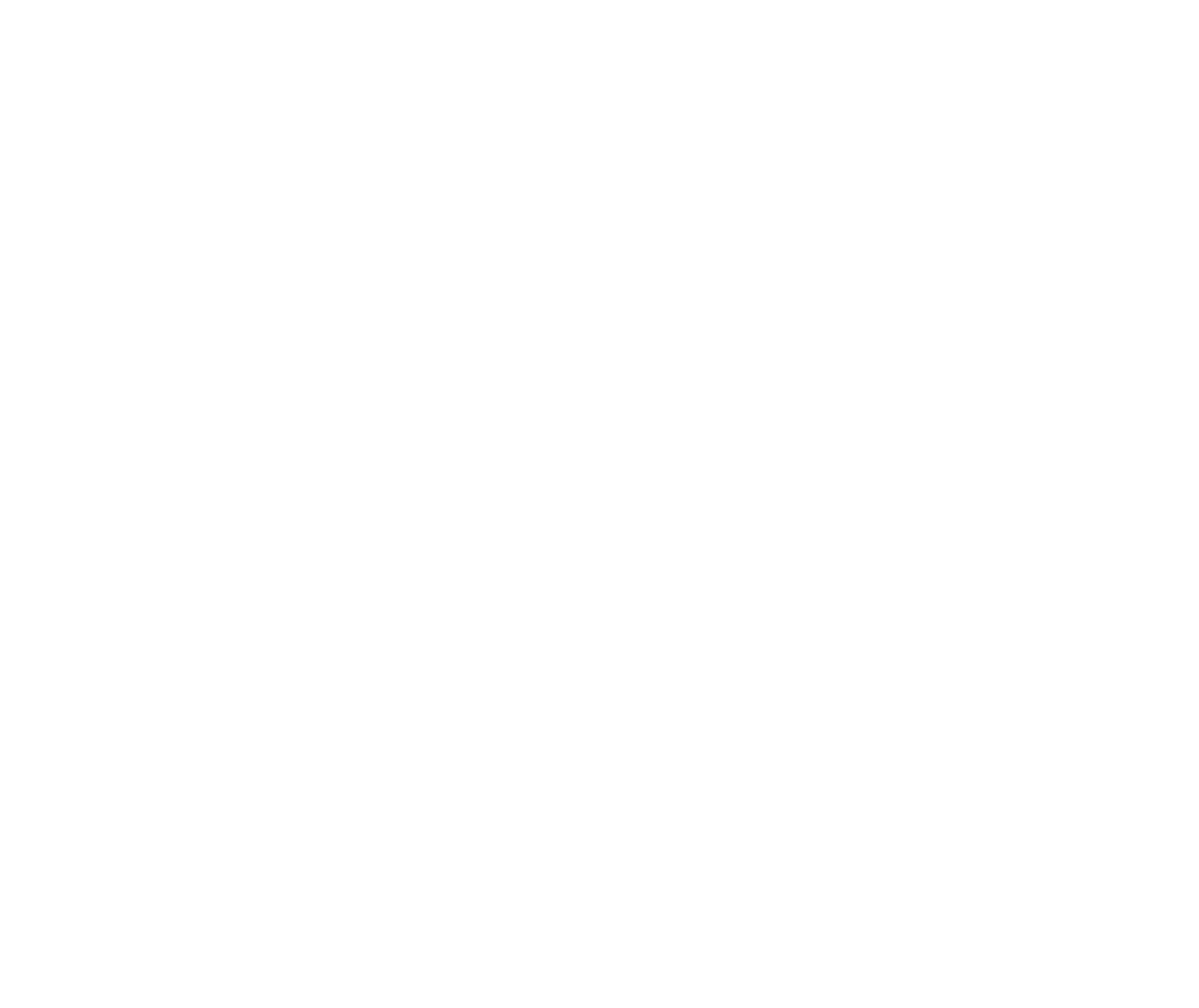Locate the bounding box coordinates of the clickable element to fulfill the following instruction: "Search for support guides". Provide the coordinates as four float numbers between 0 and 1 in the format [left, top, right, bottom].

[0.781, 0.022, 0.976, 0.065]